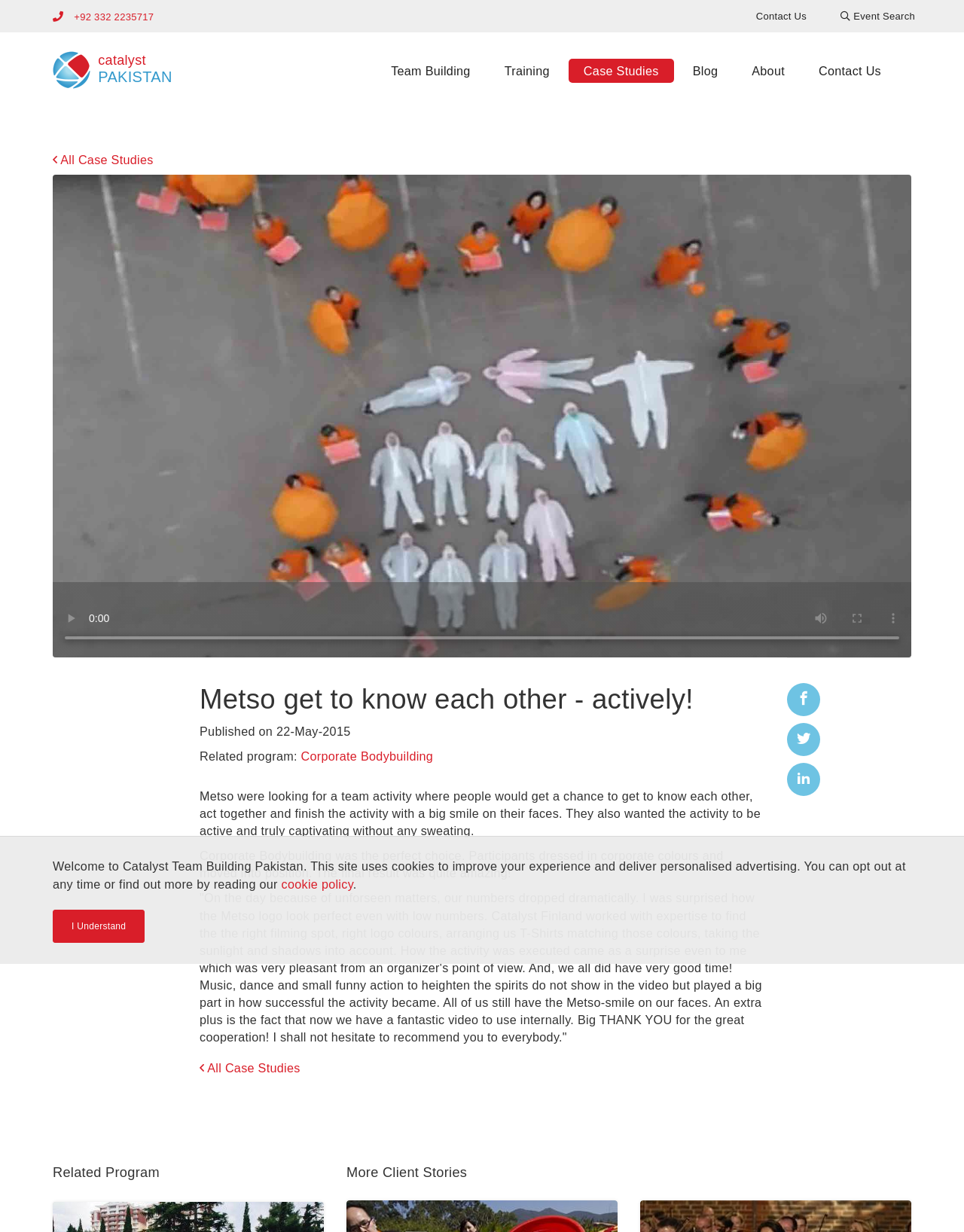Using details from the image, please answer the following question comprehensively:
What is the format of the video time scrubber?

The format of the video time scrubber is horizontal, as indicated by the orientation attribute of the slider element with the description 'video time scrubber'.